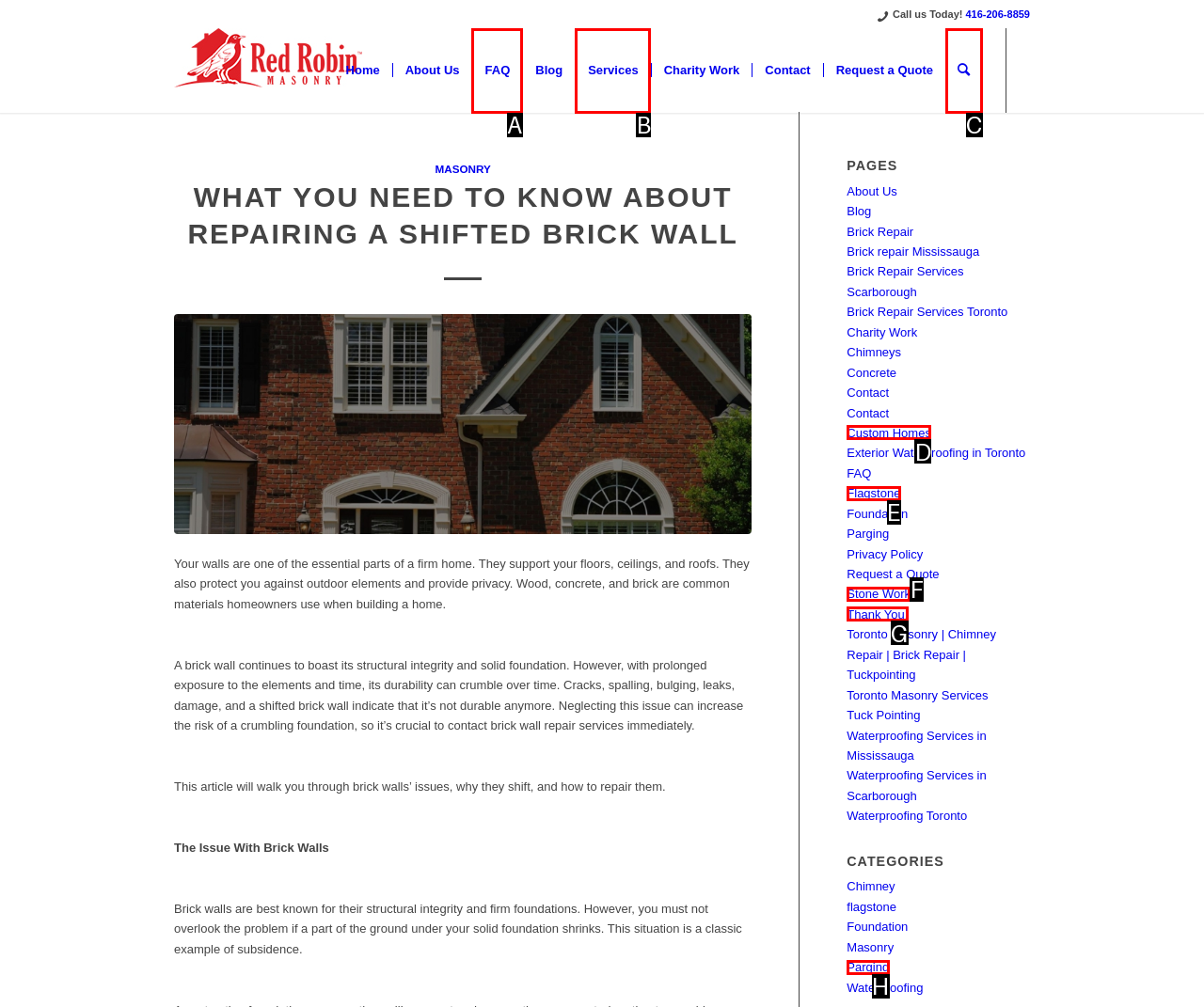Identify the UI element described as: Thank You!
Answer with the option's letter directly.

G